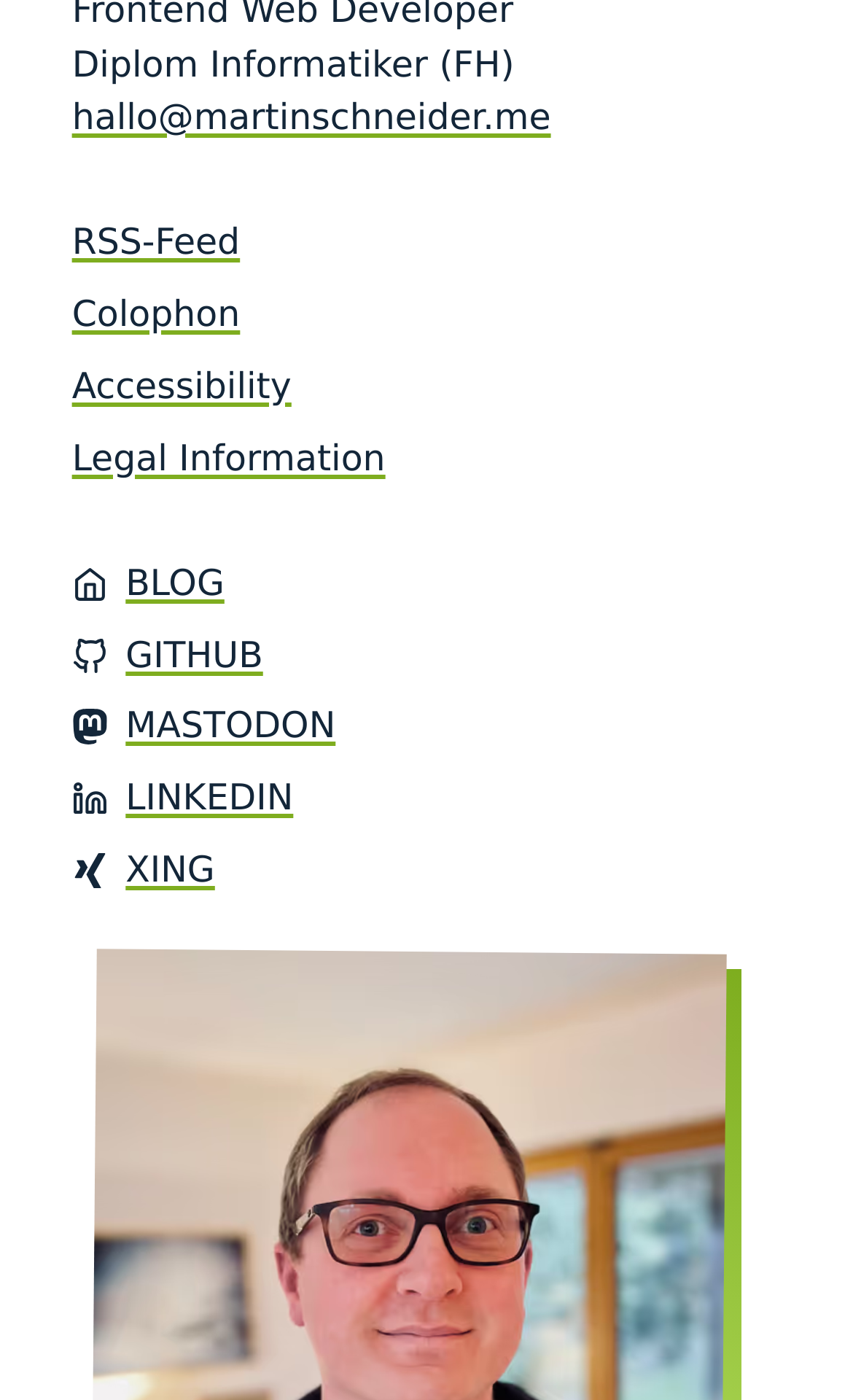What is the profession of the person?
Please respond to the question thoroughly and include all relevant details.

The profession of the person can be determined by looking at the StaticText element 'Diplom Informatiker (FH)' which is located at the top of the webpage, indicating that the person is a Diplom Informatiker.